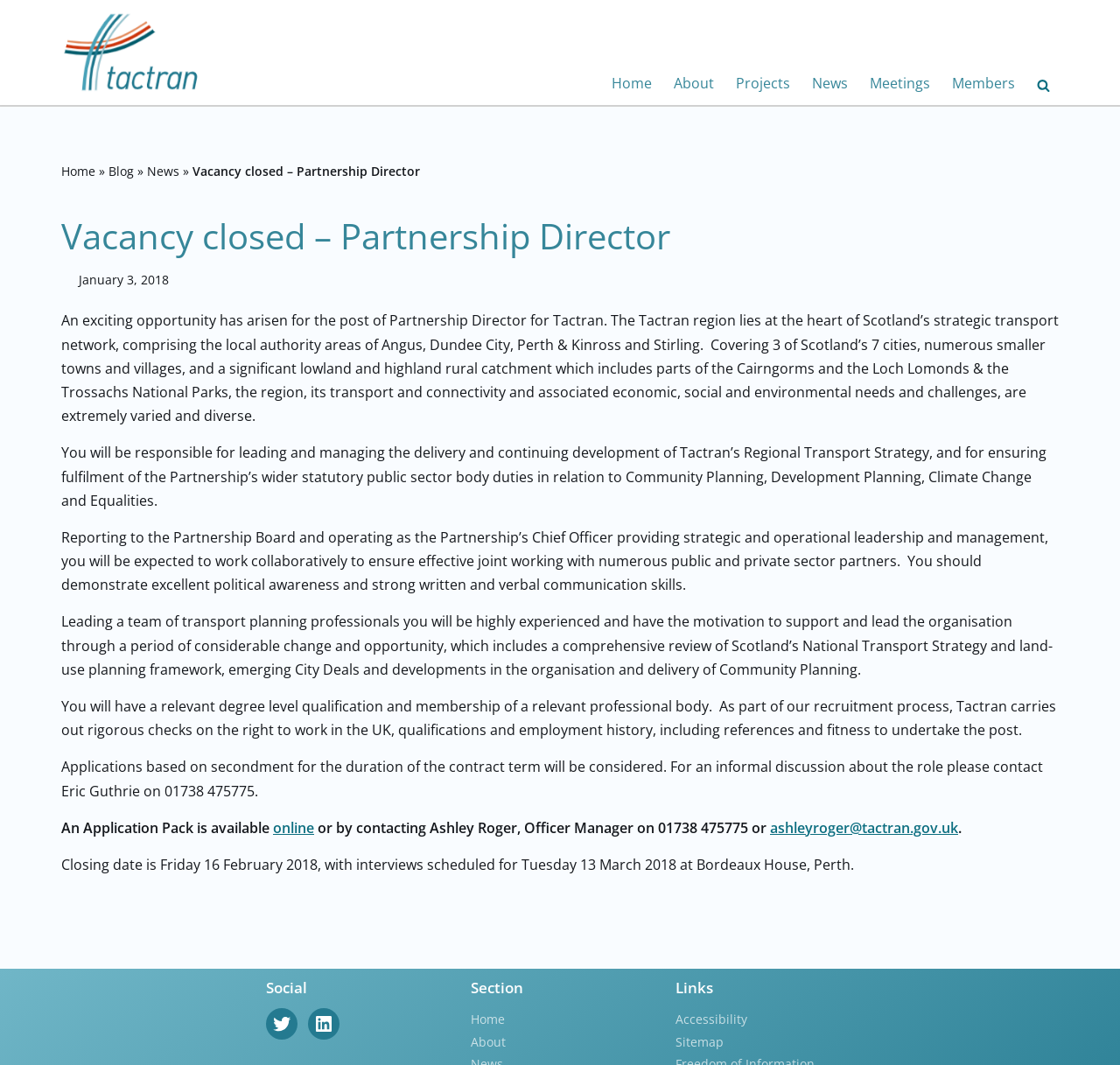Identify the bounding box coordinates of the area that should be clicked in order to complete the given instruction: "Read more about 'Tactran'". The bounding box coordinates should be four float numbers between 0 and 1, i.e., [left, top, right, bottom].

[0.055, 0.011, 0.18, 0.087]